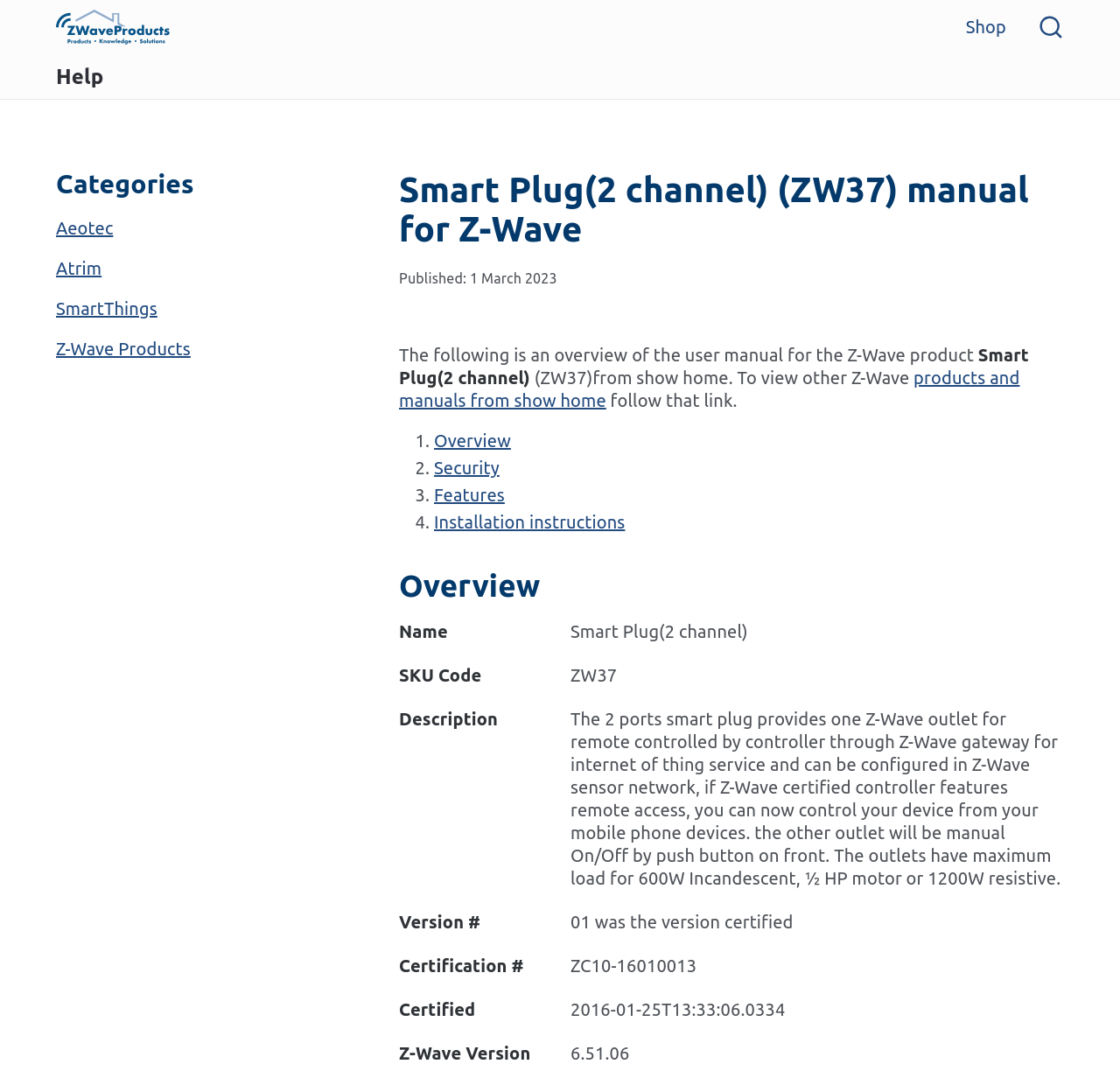Please identify the bounding box coordinates of the area I need to click to accomplish the following instruction: "View the Help page".

[0.05, 0.062, 0.093, 0.079]